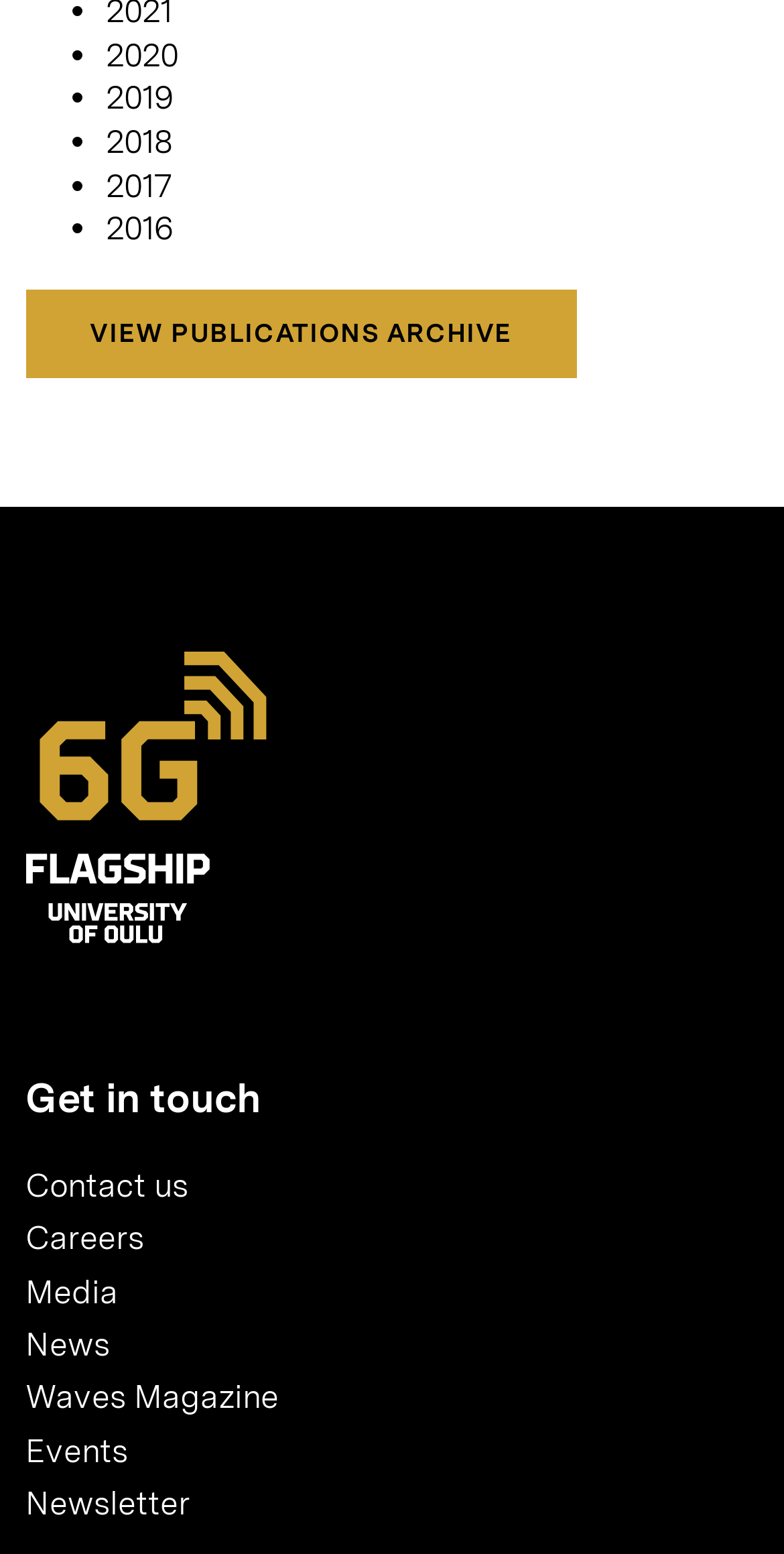Use the information in the screenshot to answer the question comprehensively: How many years are listed?

I counted the number of links with year labels, which are 2020, 2019, 2018, 2017, and 2016, so there are 5 years listed.